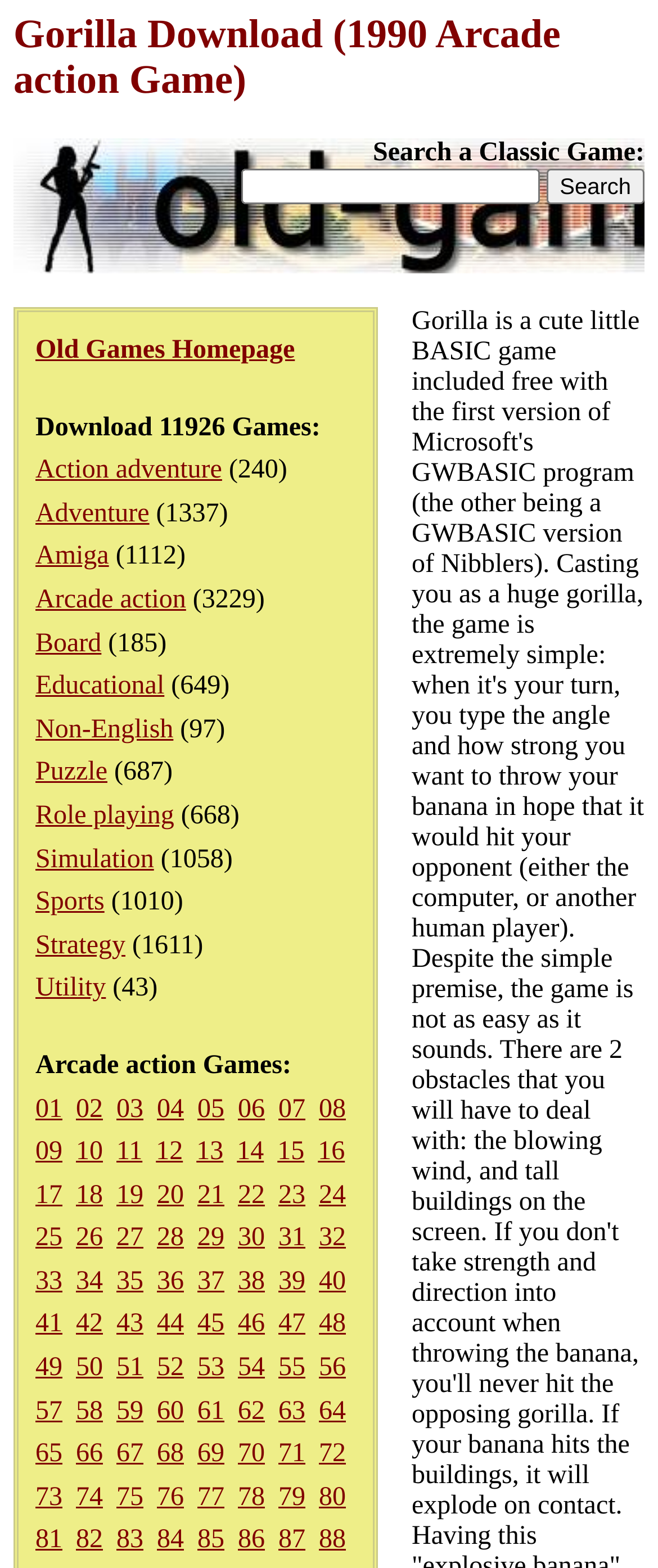What type of game is 'Gorilla Download'?
Examine the webpage screenshot and provide an in-depth answer to the question.

The webpage title is 'Gorilla Download (1990 Arcade action Game)', indicating that 'Gorilla Download' is an arcade action game.